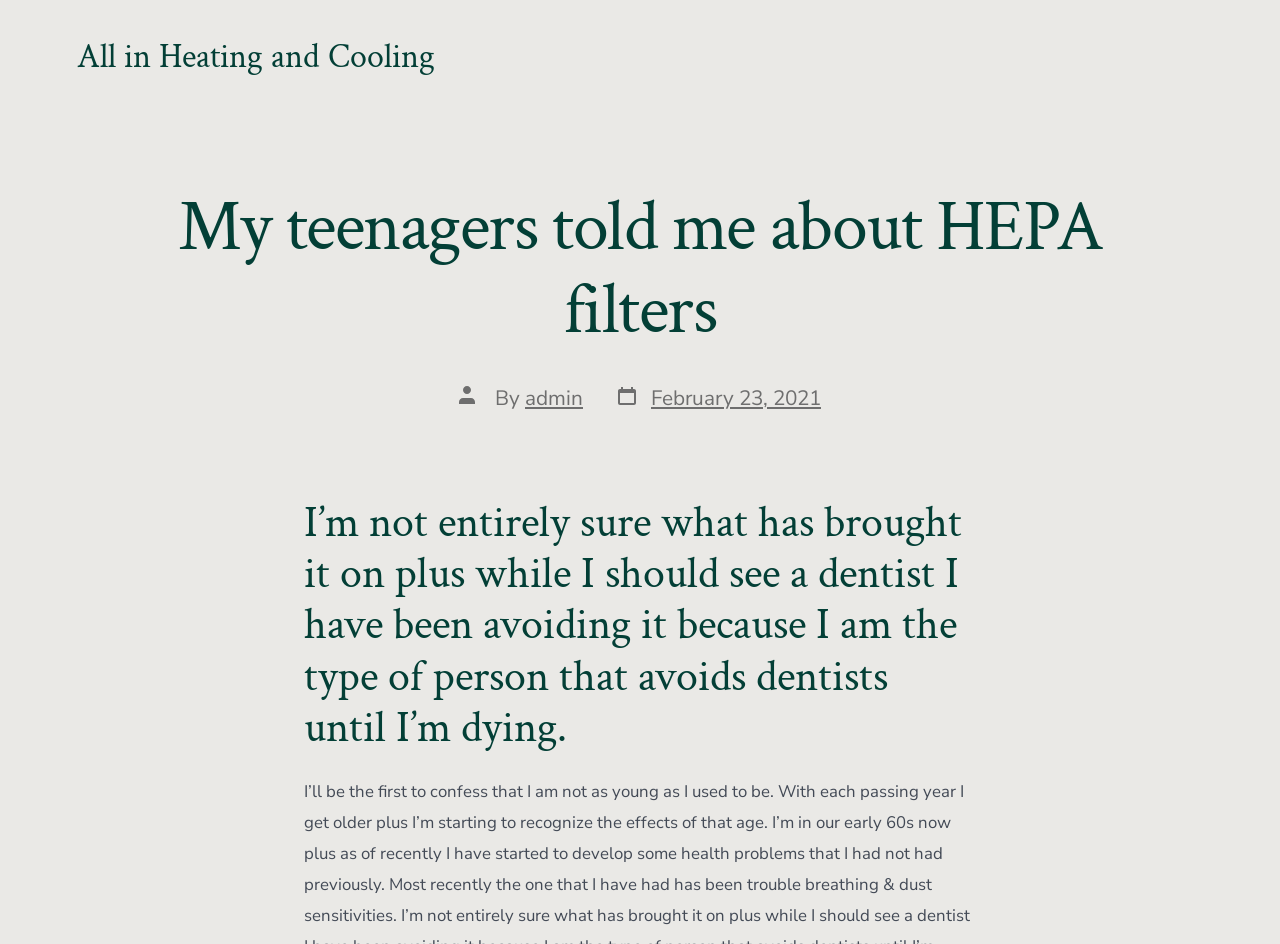Illustrate the webpage with a detailed description.

The webpage is an article page titled "My teenagers told me about HEPA filters" on the website "All in Heating and Cooling". At the top left, there is a link to the website's homepage. Below the title, there is a header section that contains the author's information, including a small image, the text "Post author", the author's name "admin", and the post date "February 23, 2021" with a small image. The post date is accompanied by a timestamp.

The main content of the article starts below the header section, with a heading that reads "I’m not entirely sure what has brought it on plus while I should see a dentist I have been avoiding it because I am the type of person that avoids dentists until I’m dying." This heading is positioned roughly in the middle of the page, horizontally.